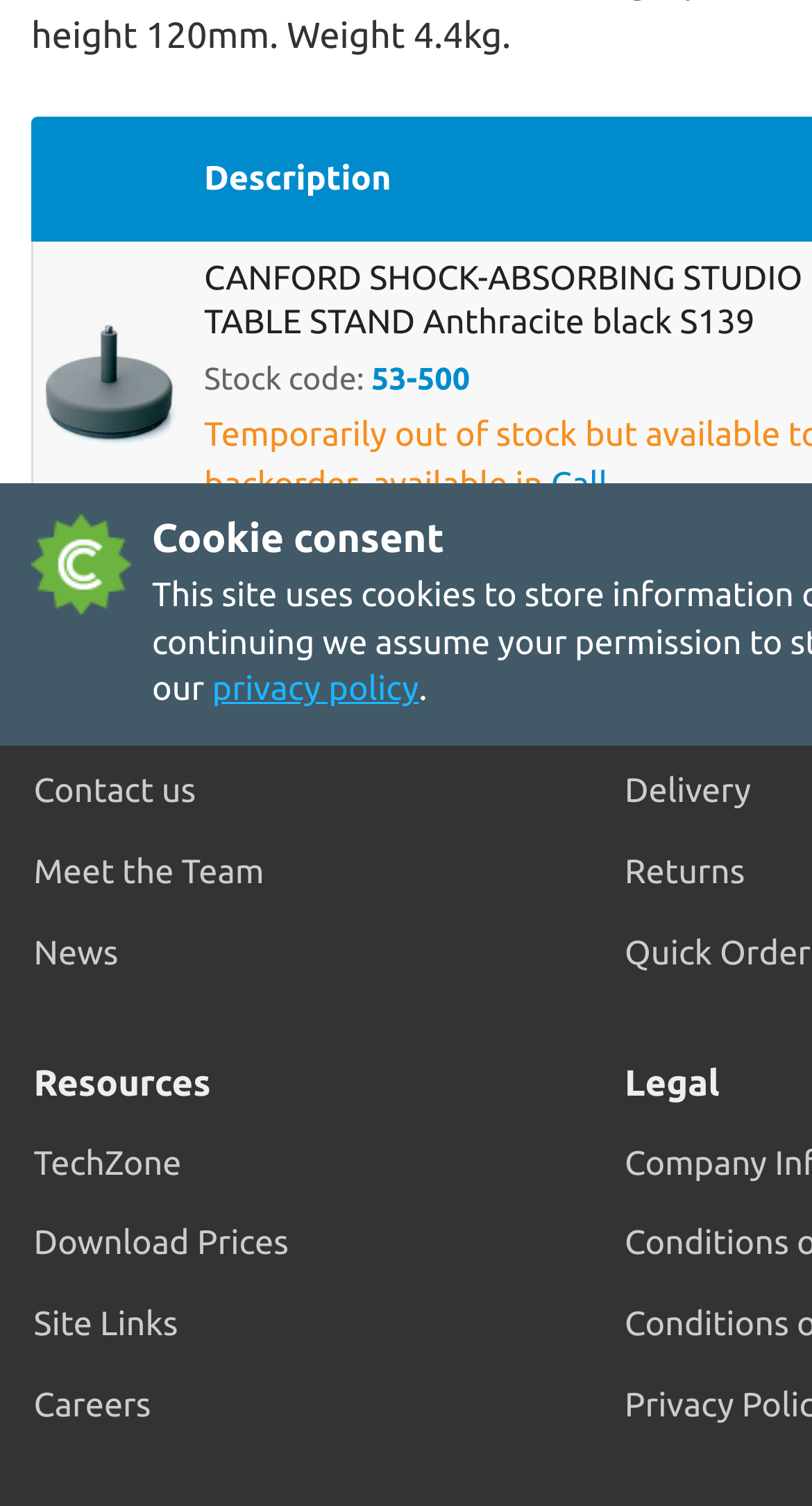Determine the bounding box for the described UI element: "Meet the Team".

[0.042, 0.553, 0.769, 0.606]